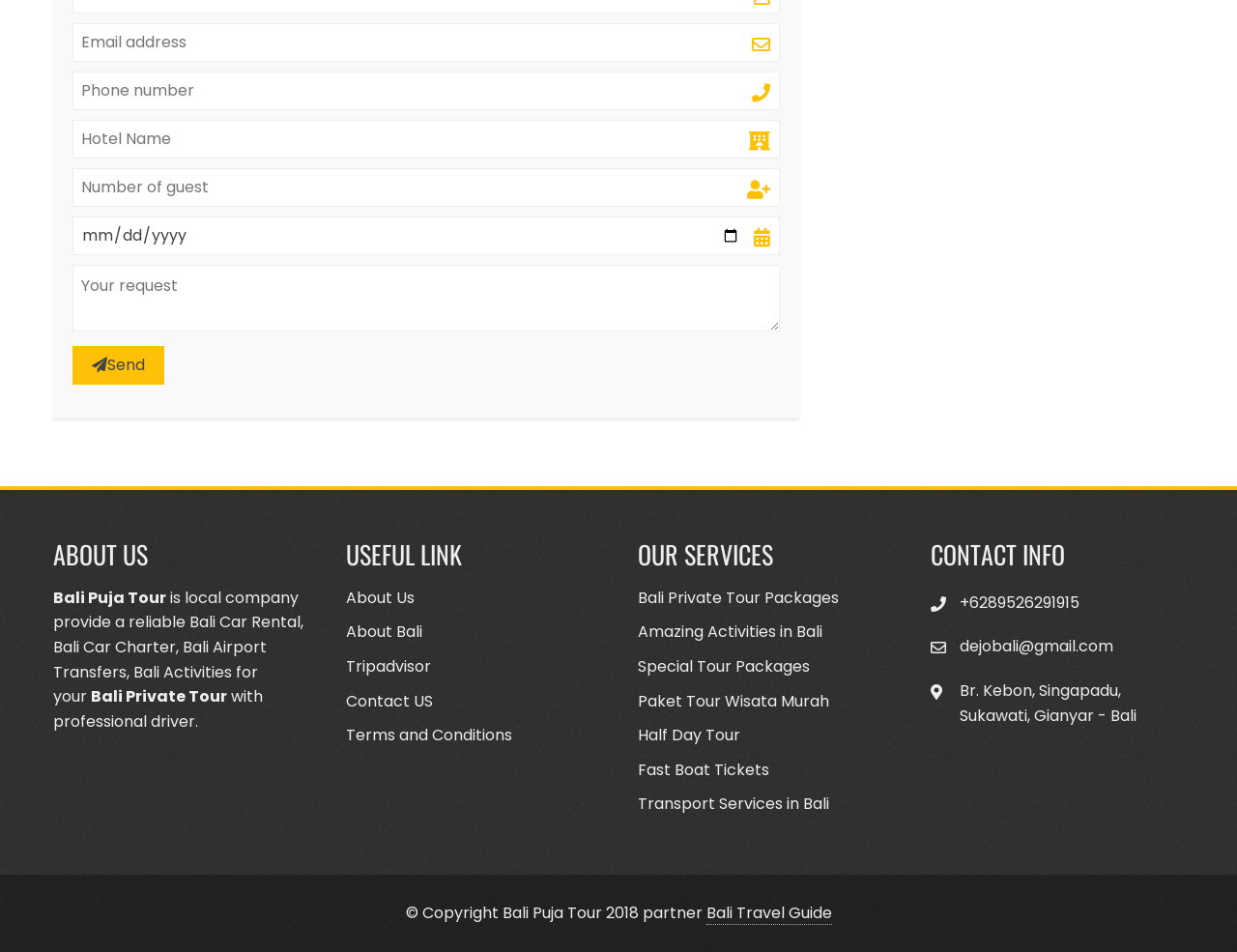What is the address of the company?
From the image, respond with a single word or phrase.

Br. Kebon, Singapadu, Sukawati, Gianyar - Bali